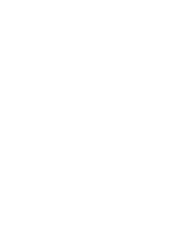Using the image as a reference, answer the following question in as much detail as possible:
What is the significance of biostimulants in the context of the webpage?

In the context of the webpage, biostimulants are mentioned as playing a role in promoting sustainable farming, which is a key aspect of Canadian agricultural practices or initiatives, emphasizing the connection between national identity and environmental preservation.